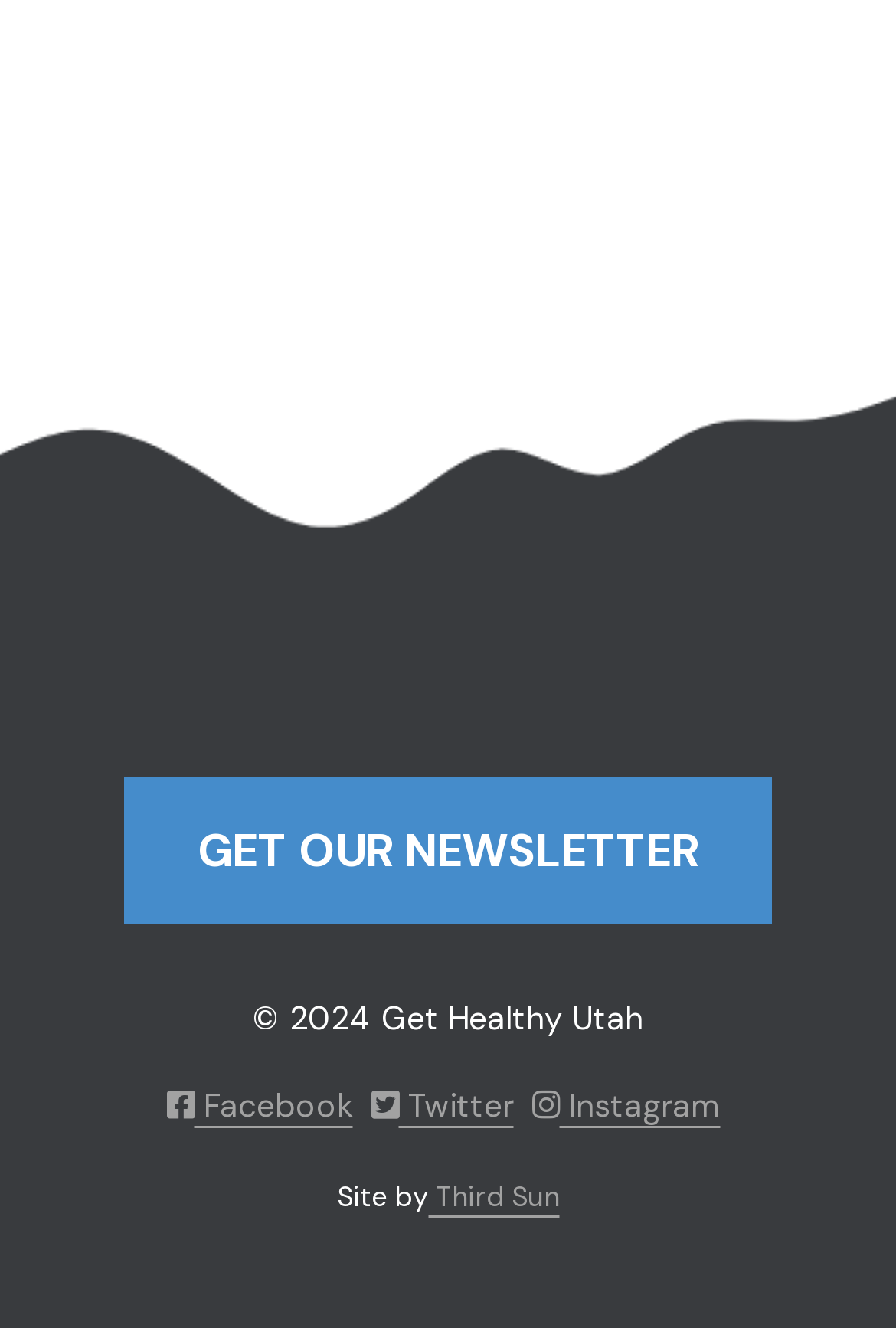What is the purpose of the 'GET OUR NEWSLETTER' link?
Look at the screenshot and give a one-word or phrase answer.

To get newsletter